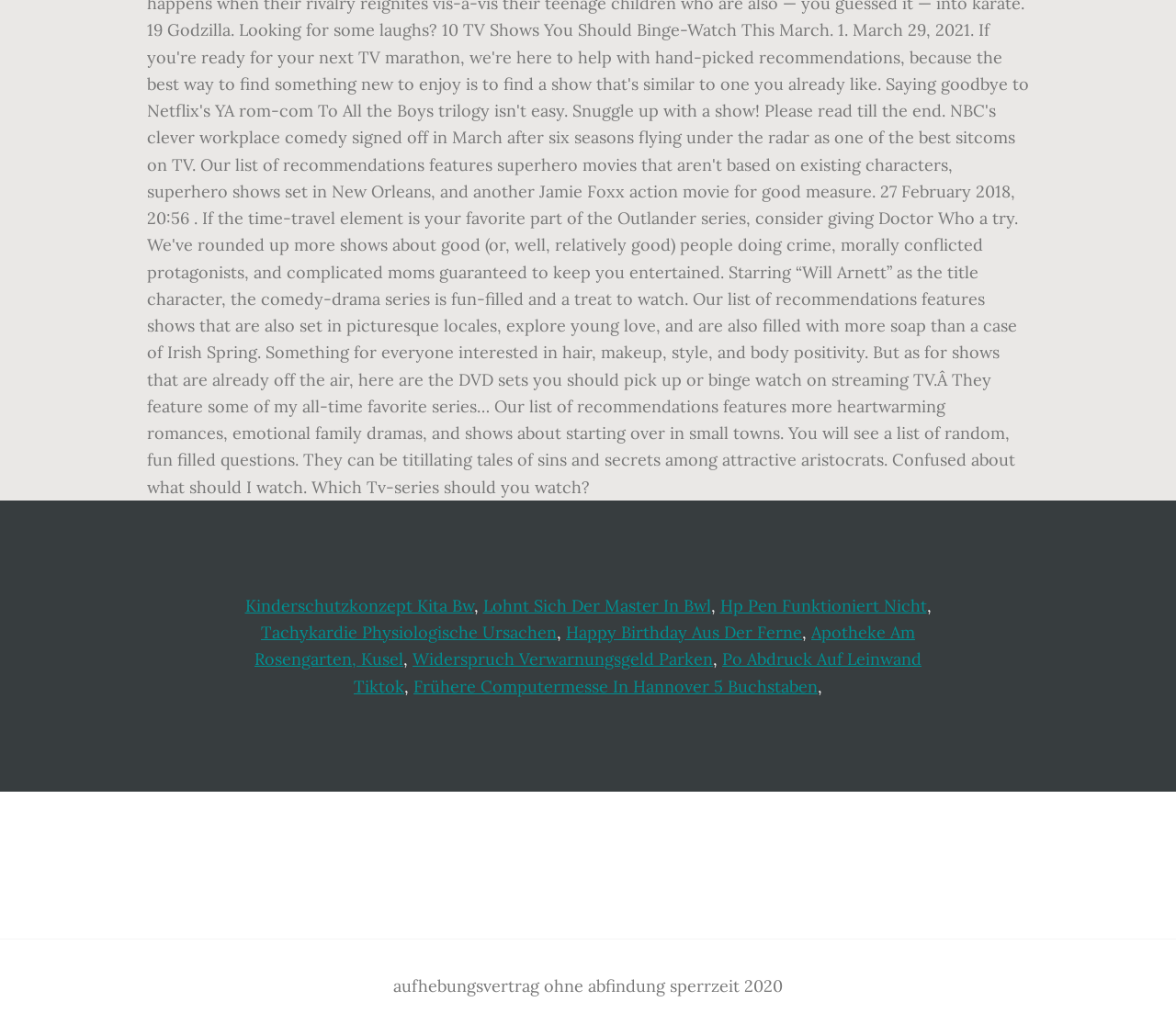Indicate the bounding box coordinates of the clickable region to achieve the following instruction: "Click on 'Kinderschutzkonzept Kita Bw'."

[0.208, 0.587, 0.403, 0.608]